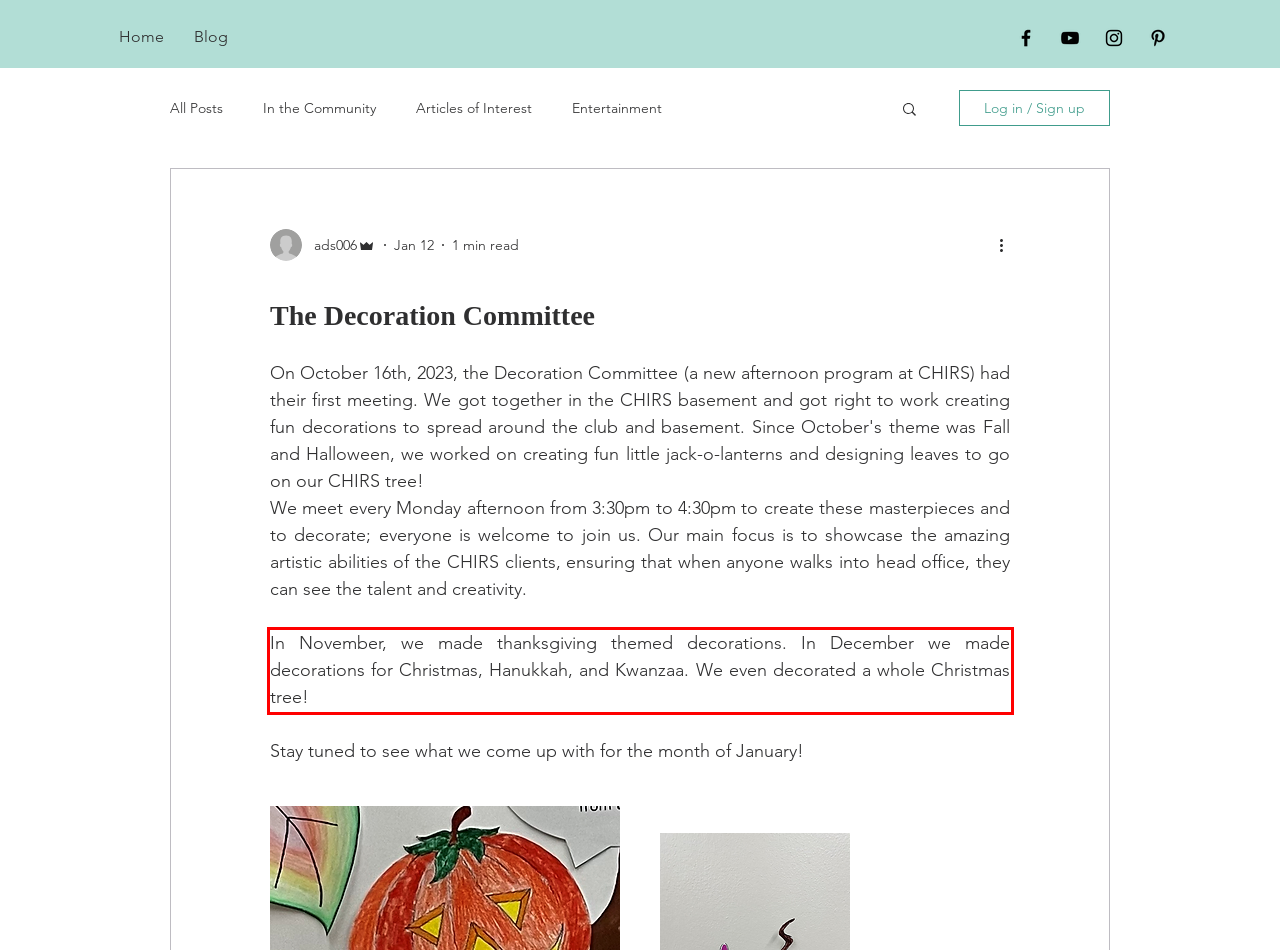With the given screenshot of a webpage, locate the red rectangle bounding box and extract the text content using OCR.

In November, we made thanksgiving themed decorations. In December we made decorations for Christmas, Hanukkah, and Kwanzaa. We even decorated a whole Christmas tree!